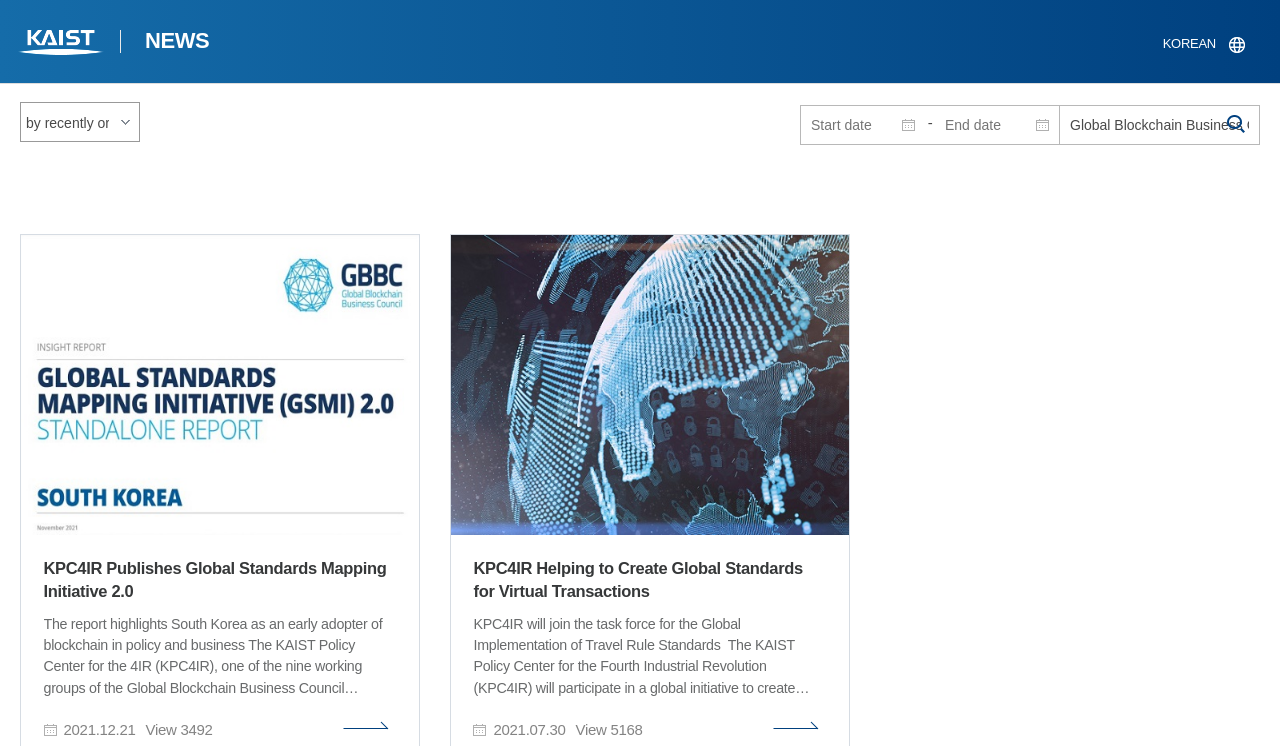What is the function of the button '검색'?
Using the details shown in the screenshot, provide a comprehensive answer to the question.

The button '검색' is a search button that, when clicked, will execute the search query based on the input keyword and date range specified by the user.